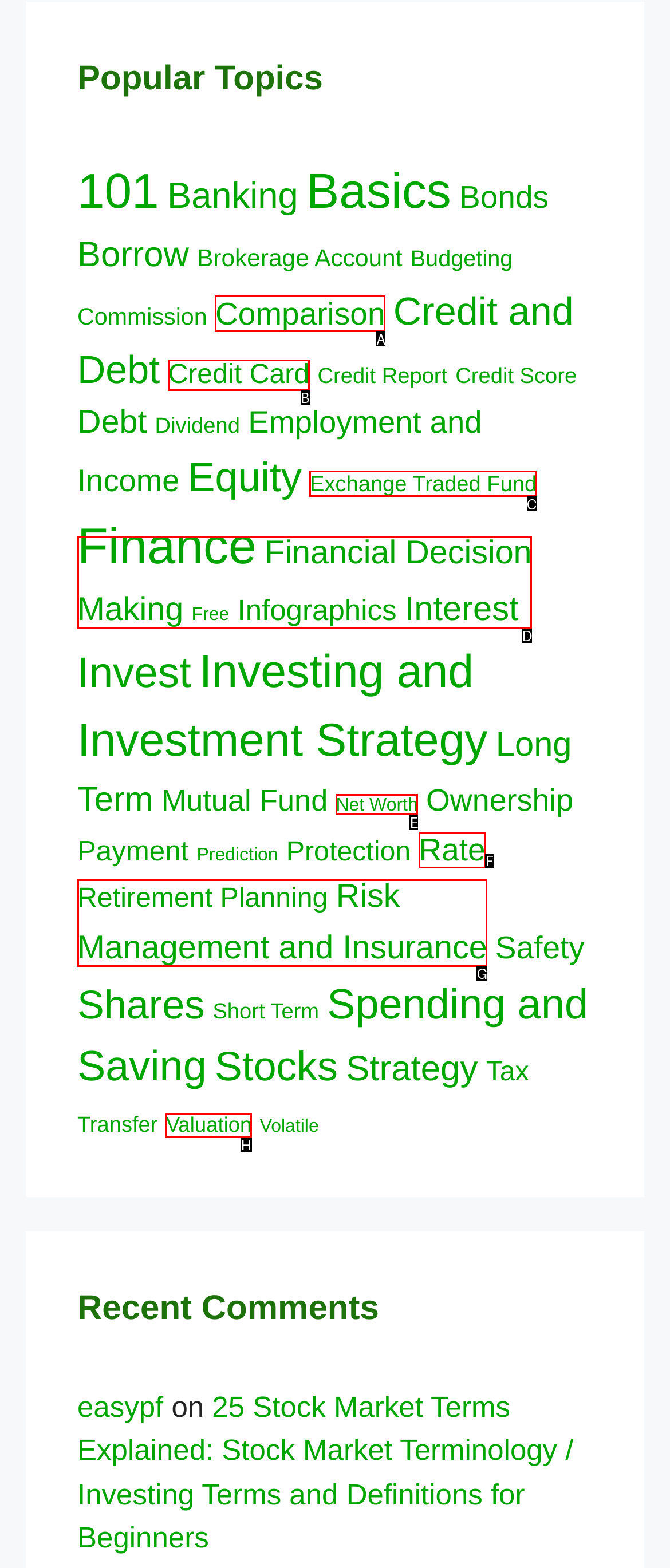From the options shown, which one fits the description: title="Download high quality"? Respond with the appropriate letter.

None